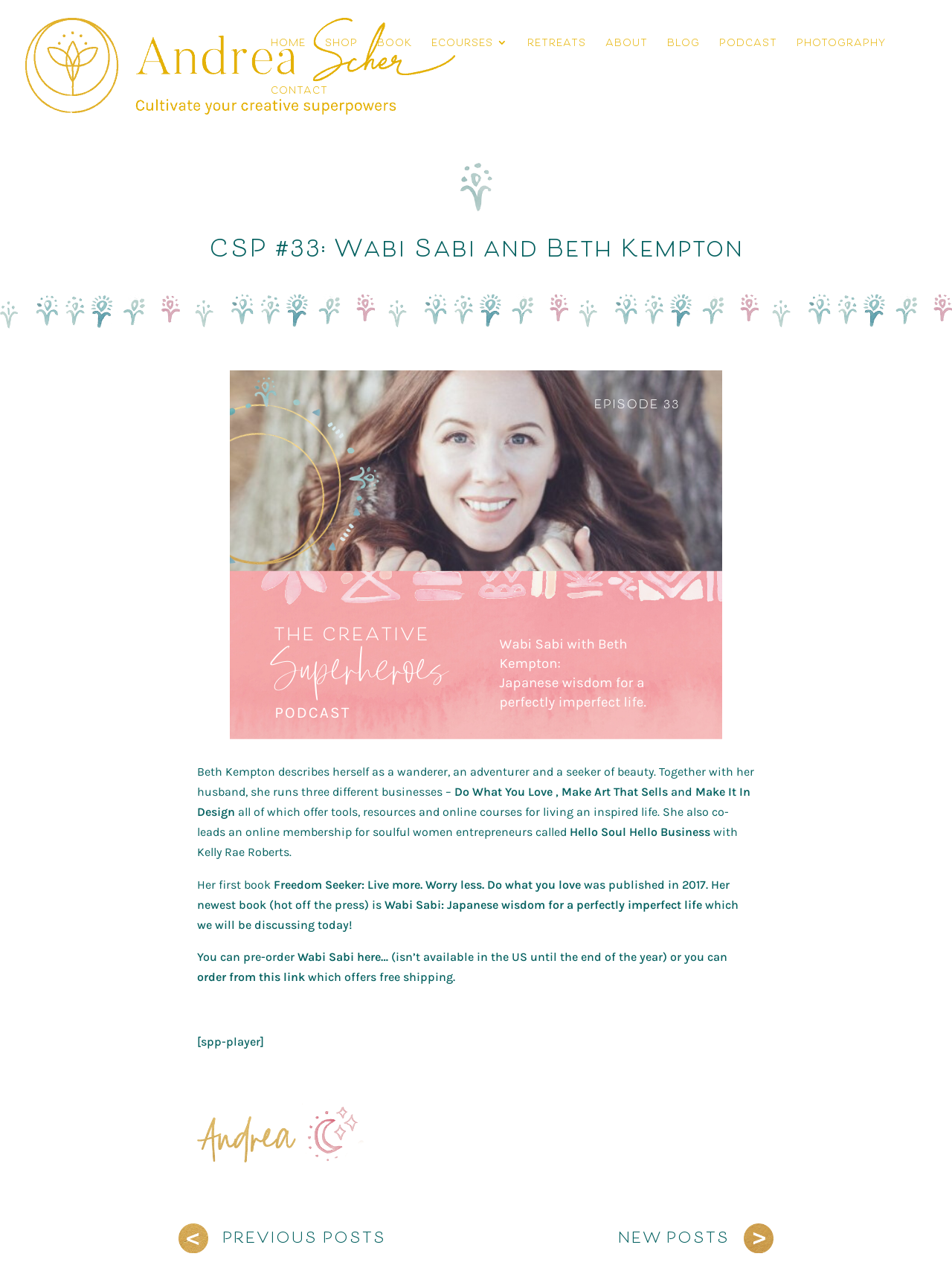Predict the bounding box coordinates of the area that should be clicked to accomplish the following instruction: "view previous posts". The bounding box coordinates should consist of four float numbers between 0 and 1, i.e., [left, top, right, bottom].

[0.188, 0.965, 0.413, 0.981]